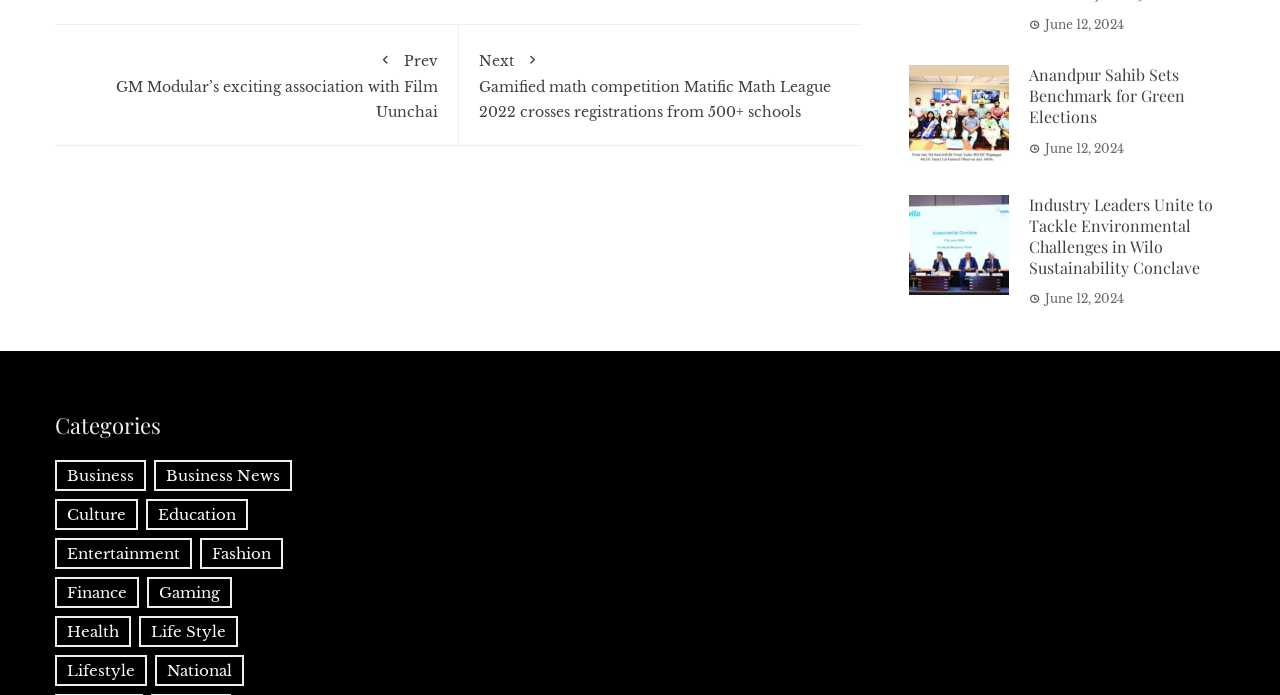Determine the coordinates of the bounding box for the clickable area needed to execute this instruction: "Explore the 'Education' news section".

[0.114, 0.717, 0.194, 0.762]